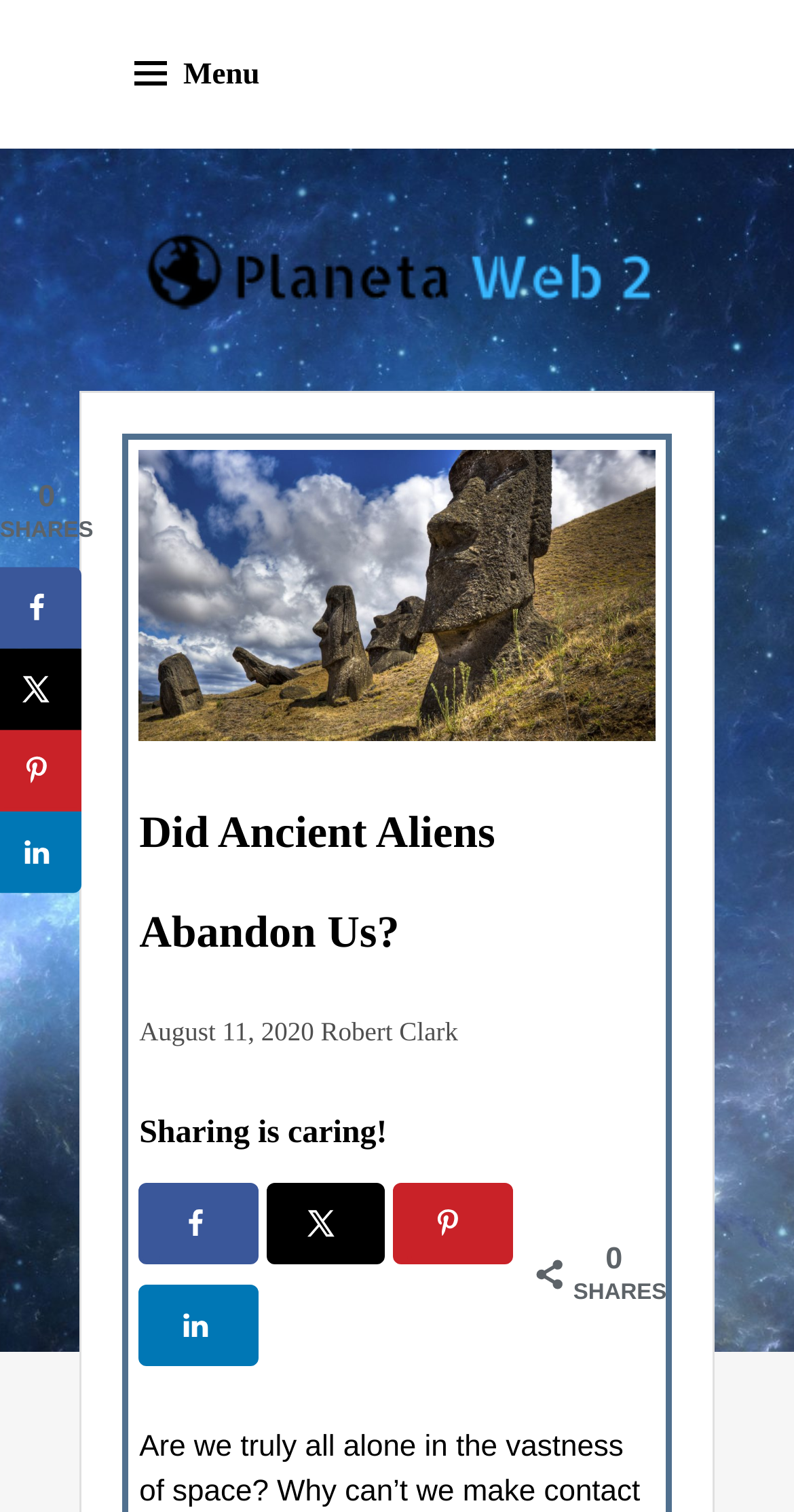Show the bounding box coordinates of the element that should be clicked to complete the task: "Share on Facebook".

[0.175, 0.782, 0.326, 0.836]